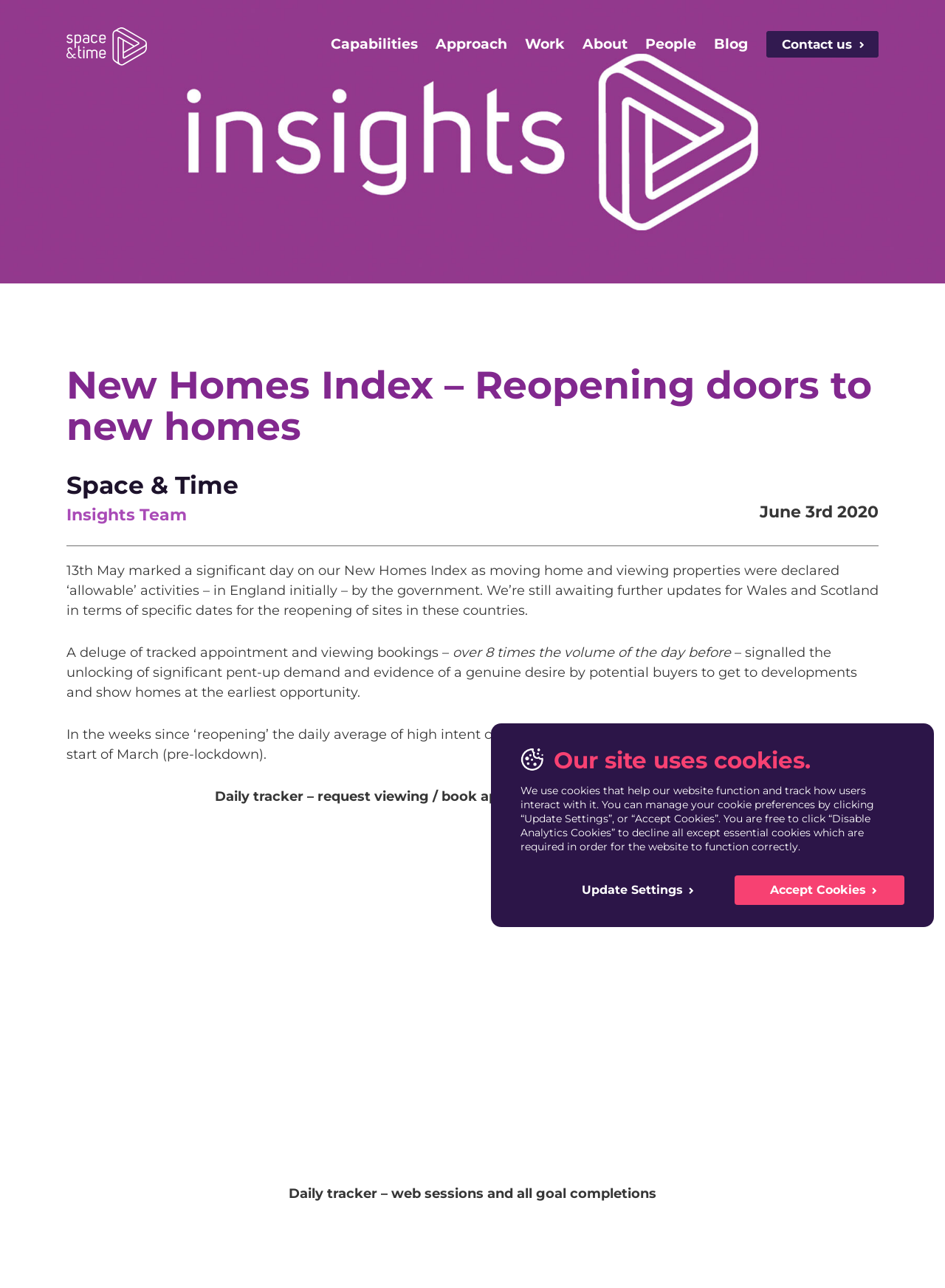Find and provide the bounding box coordinates for the UI element described here: "Contact us". The coordinates should be given as four float numbers between 0 and 1: [left, top, right, bottom].

[0.811, 0.024, 0.93, 0.044]